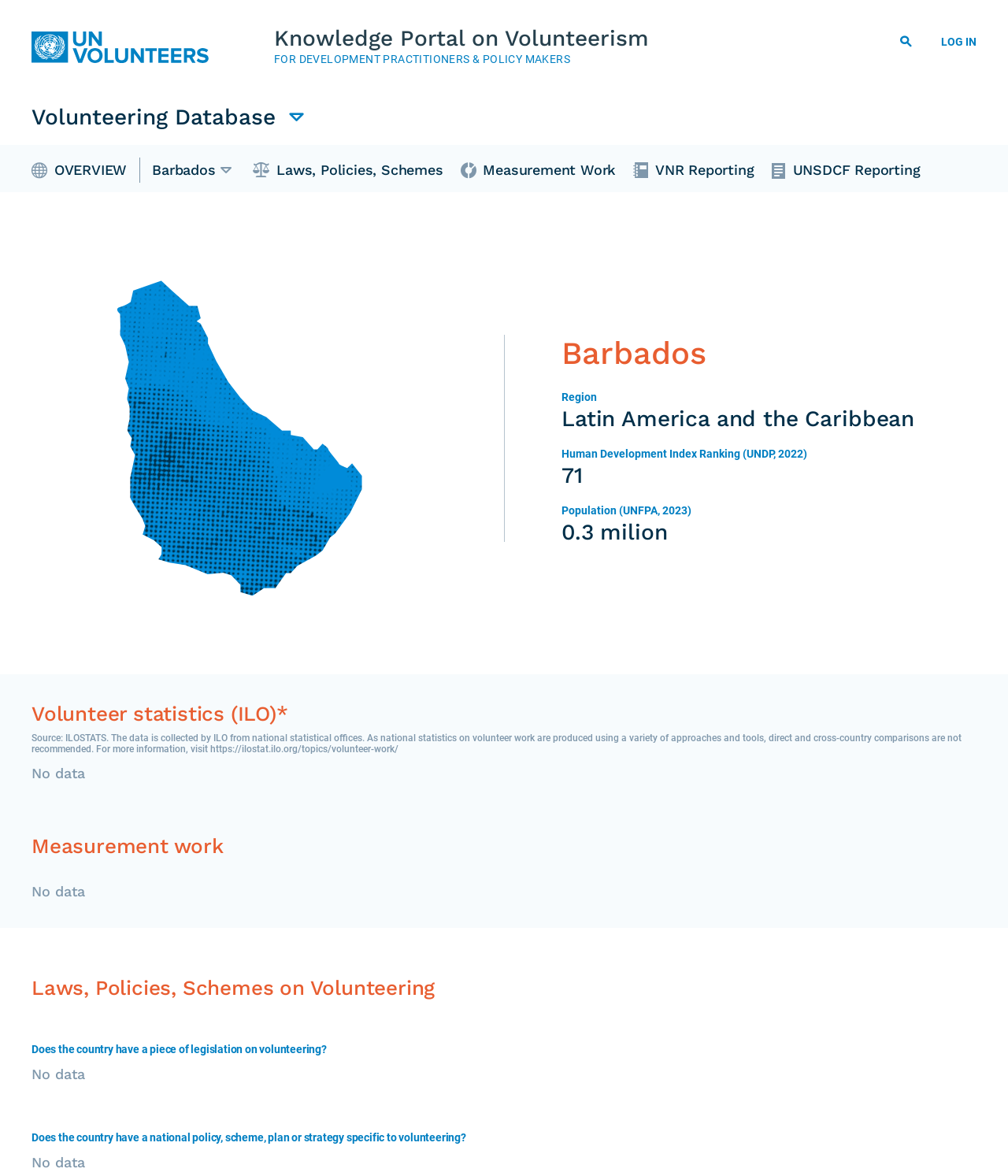Provide your answer to the question using just one word or phrase: What is the Human Development Index Ranking of Barbados?

71